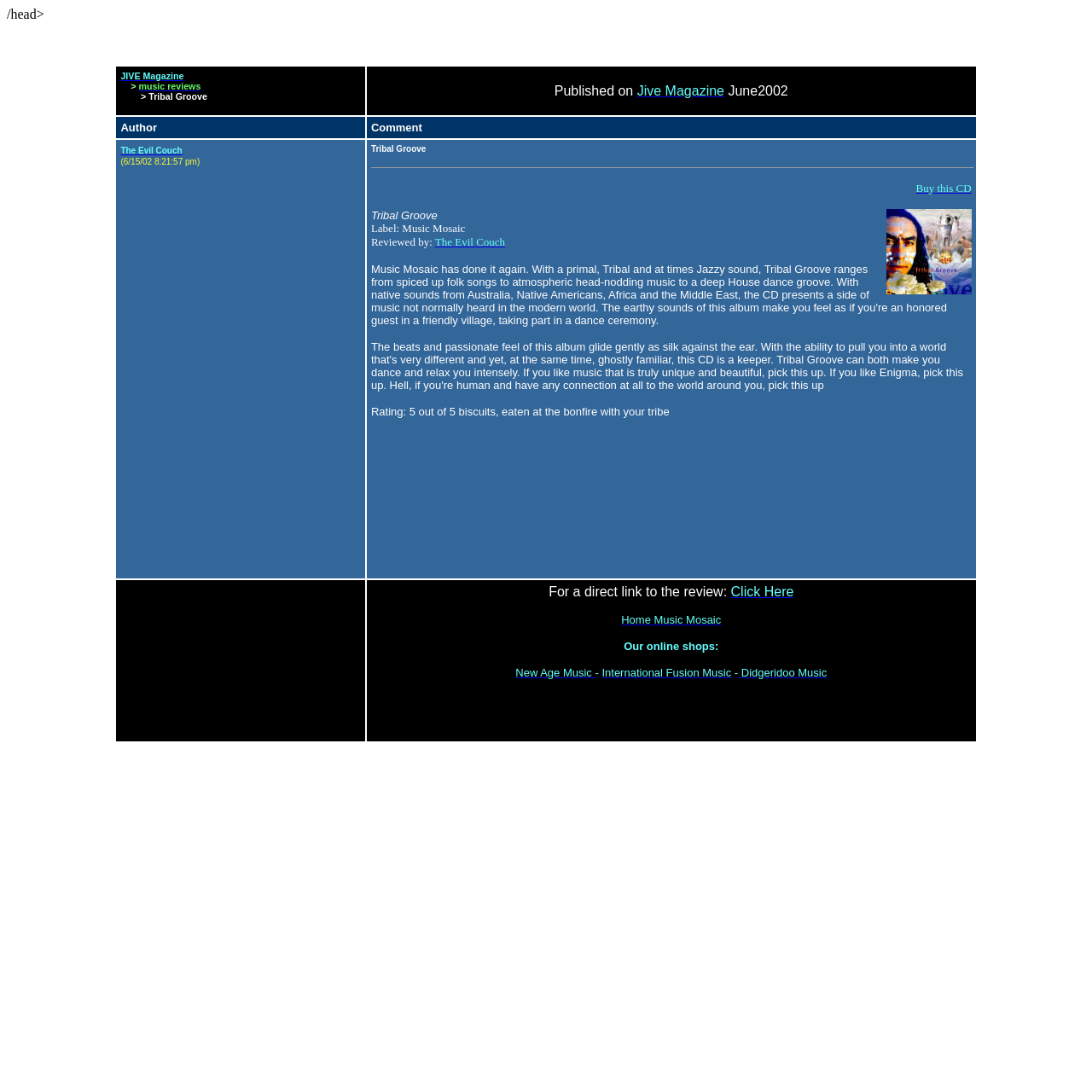What is the name of the magazine?
Please provide a single word or phrase as your answer based on the screenshot.

Jive Magazine